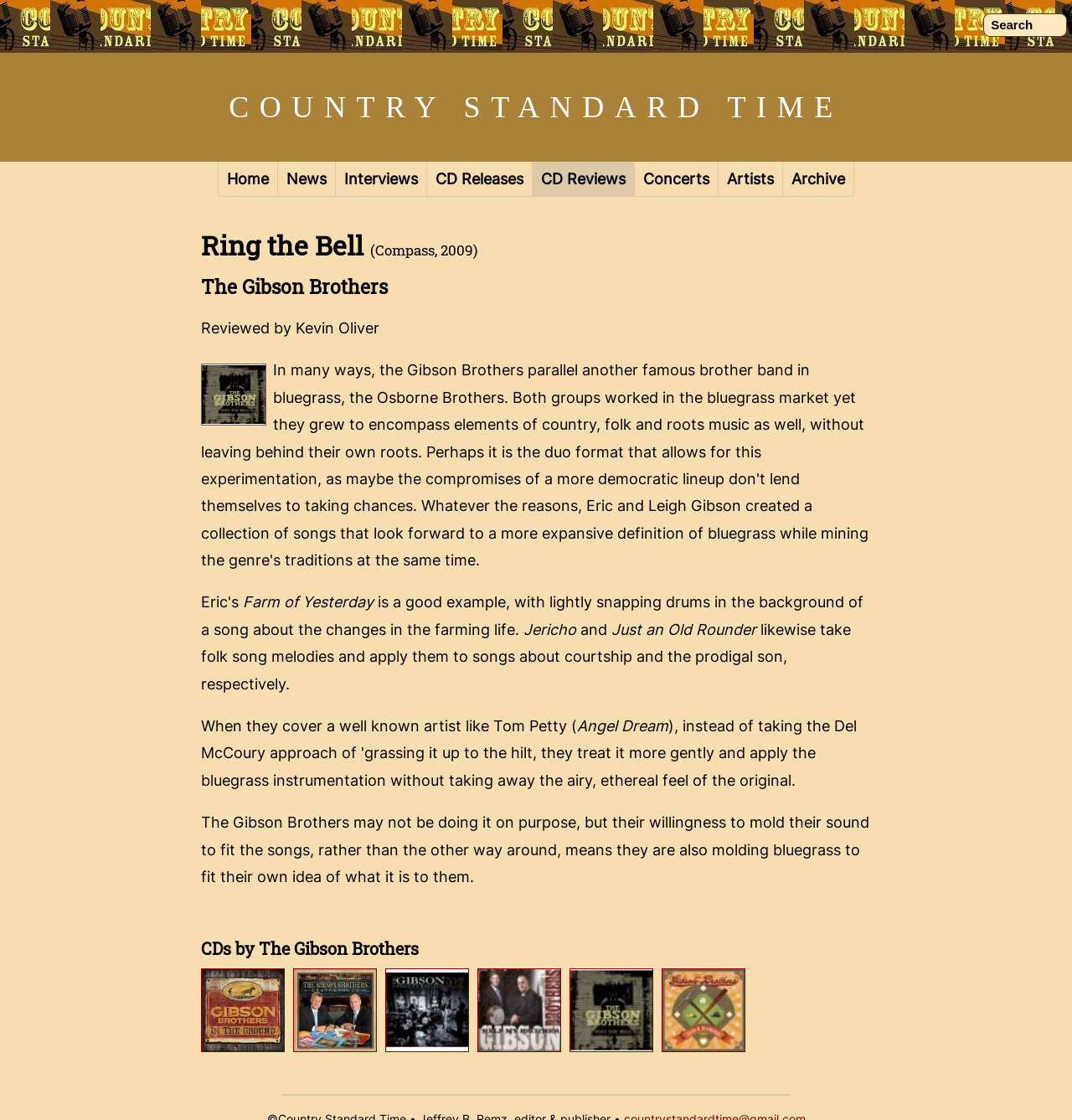Please find the bounding box coordinates of the element that you should click to achieve the following instruction: "View the CD In the Ground, 2017". The coordinates should be presented as four float numbers between 0 and 1: [left, top, right, bottom].

[0.188, 0.927, 0.27, 0.943]